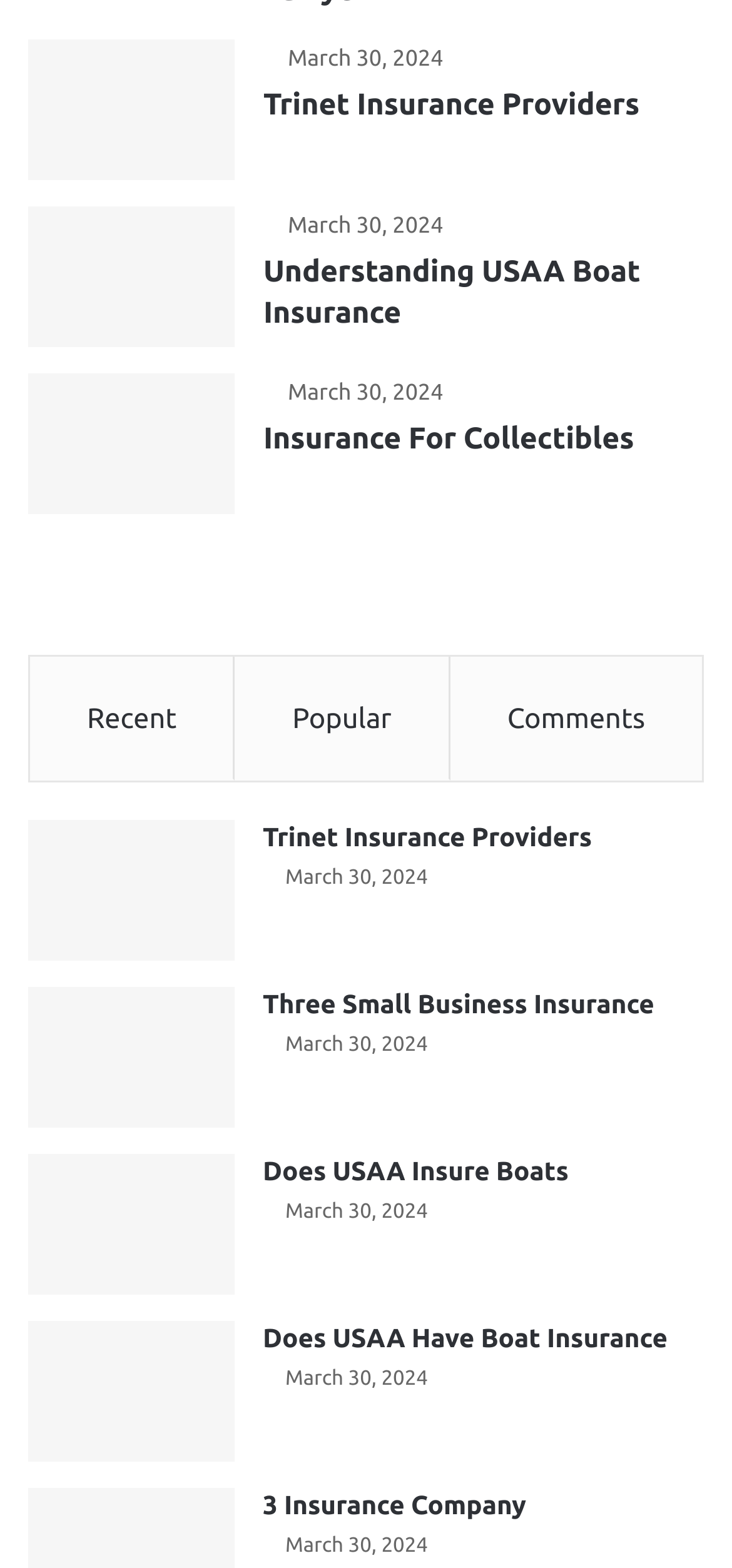Identify the bounding box for the UI element that is described as follows: "Trinet Insurance Providers".

[0.36, 0.056, 0.874, 0.077]